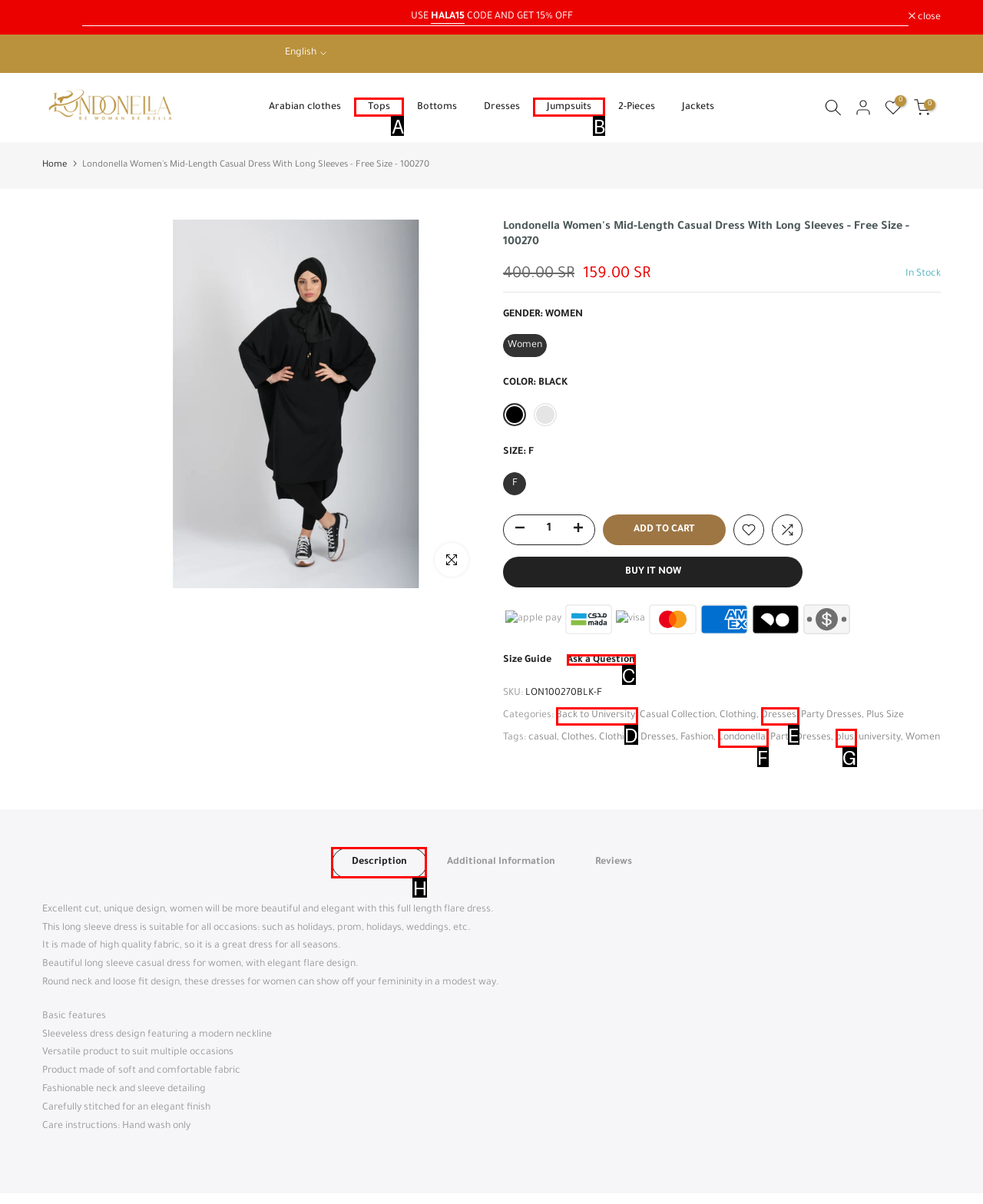Identify the option that best fits this description: Courses
Answer with the appropriate letter directly.

None